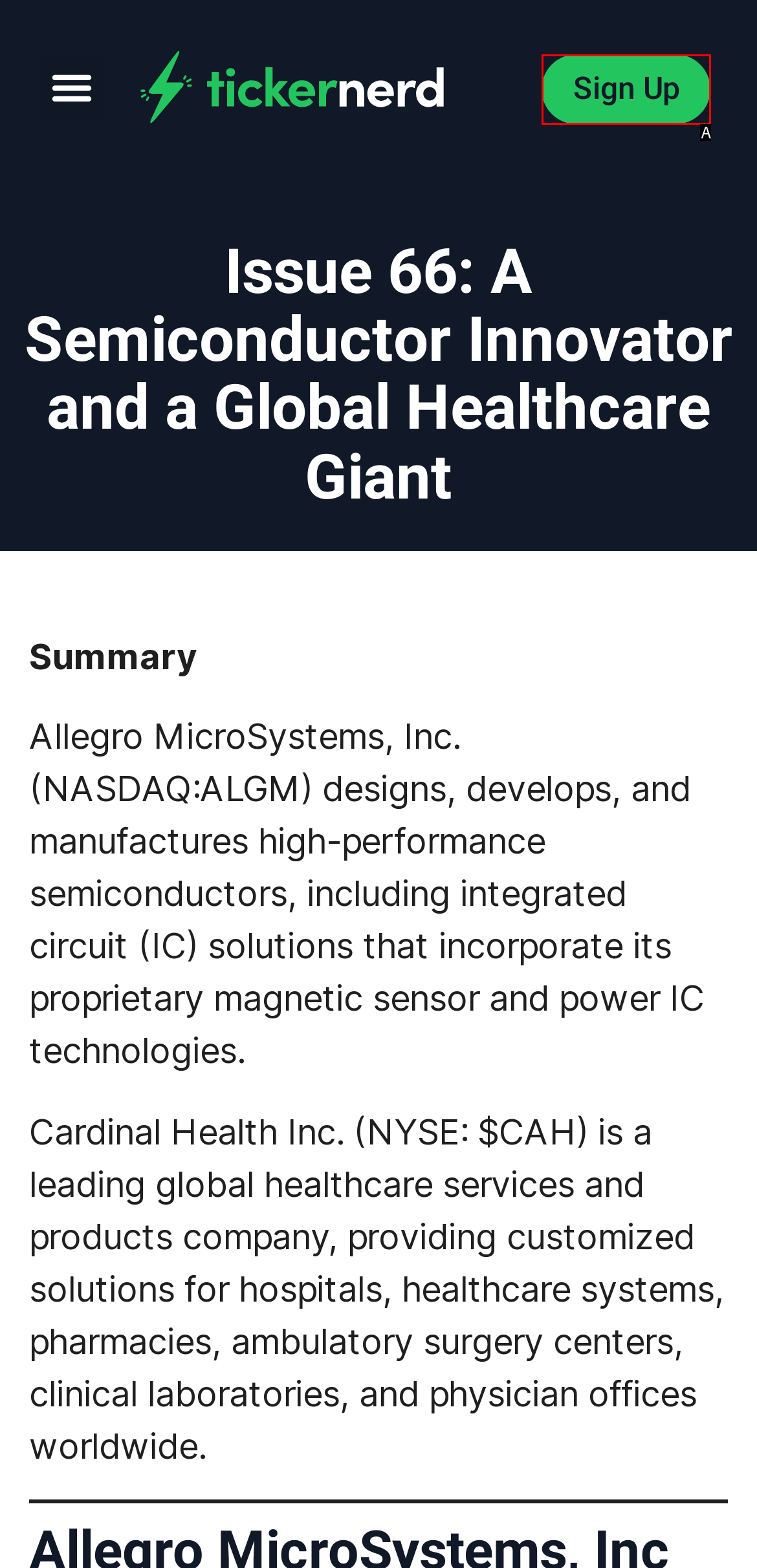Match the following description to a UI element: Sign Up
Provide the letter of the matching option directly.

A